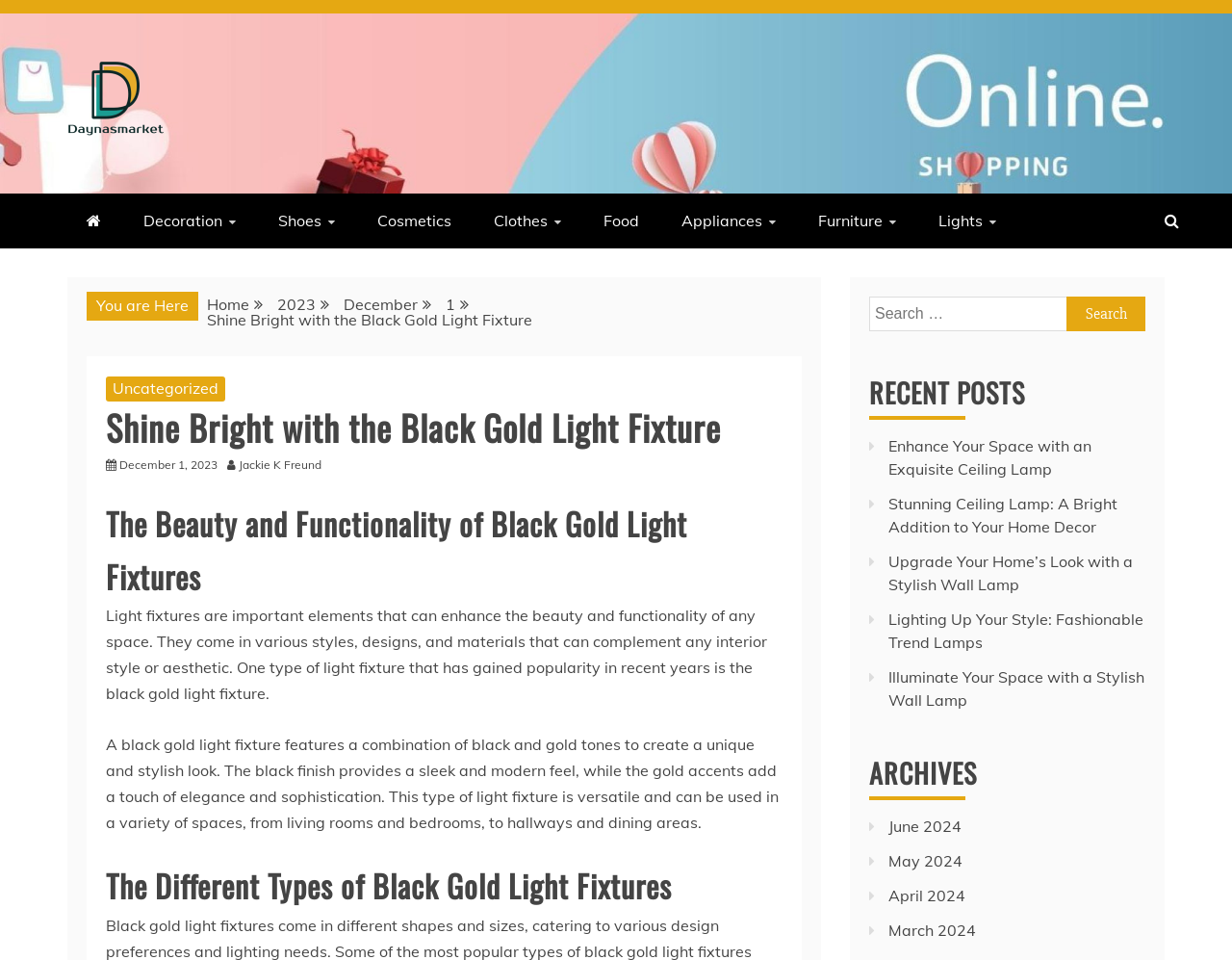Detail the various sections and features present on the webpage.

This webpage is about Daynasmarket, an online marketplace that provides various product ideas. At the top left corner, there is a logo of Daynasmarket, accompanied by a link to the website's homepage. Below the logo, there is a heading that reads "PROVIDE YOU WITH THE BEST PRODUCT IDEAS!".

To the right of the logo, there are several links to different categories, including Decoration, Shoes, Cosmetics, Clothes, Food, Appliances, Furniture, and Lights. Each category is represented by an icon and a brief description.

Below the category links, there is a breadcrumb navigation menu that shows the current page's location within the website's hierarchy. The menu includes links to the homepage, the year 2023, the month of December, and the day of the month, which is the 1st.

The main content of the webpage is an article titled "Shine Bright with the Black Gold Light Fixture". The article discusses the beauty and functionality of black gold light fixtures, which can enhance the aesthetic of any space. It also explains the unique features of black gold light fixtures, such as their combination of black and gold tones, and their versatility in being used in various spaces.

The article is divided into sections, including an introduction, a section on the different types of black gold light fixtures, and possibly more sections that are not visible in the provided accessibility tree.

To the right of the article, there is a search bar with a button to submit the search query. Below the search bar, there are links to recent posts, including articles about ceiling lamps, wall lamps, and trend lamps. Further down, there is a section titled "ARCHIVES" that lists links to previous months, including June 2024, May 2024, April 2024, and March 2024.